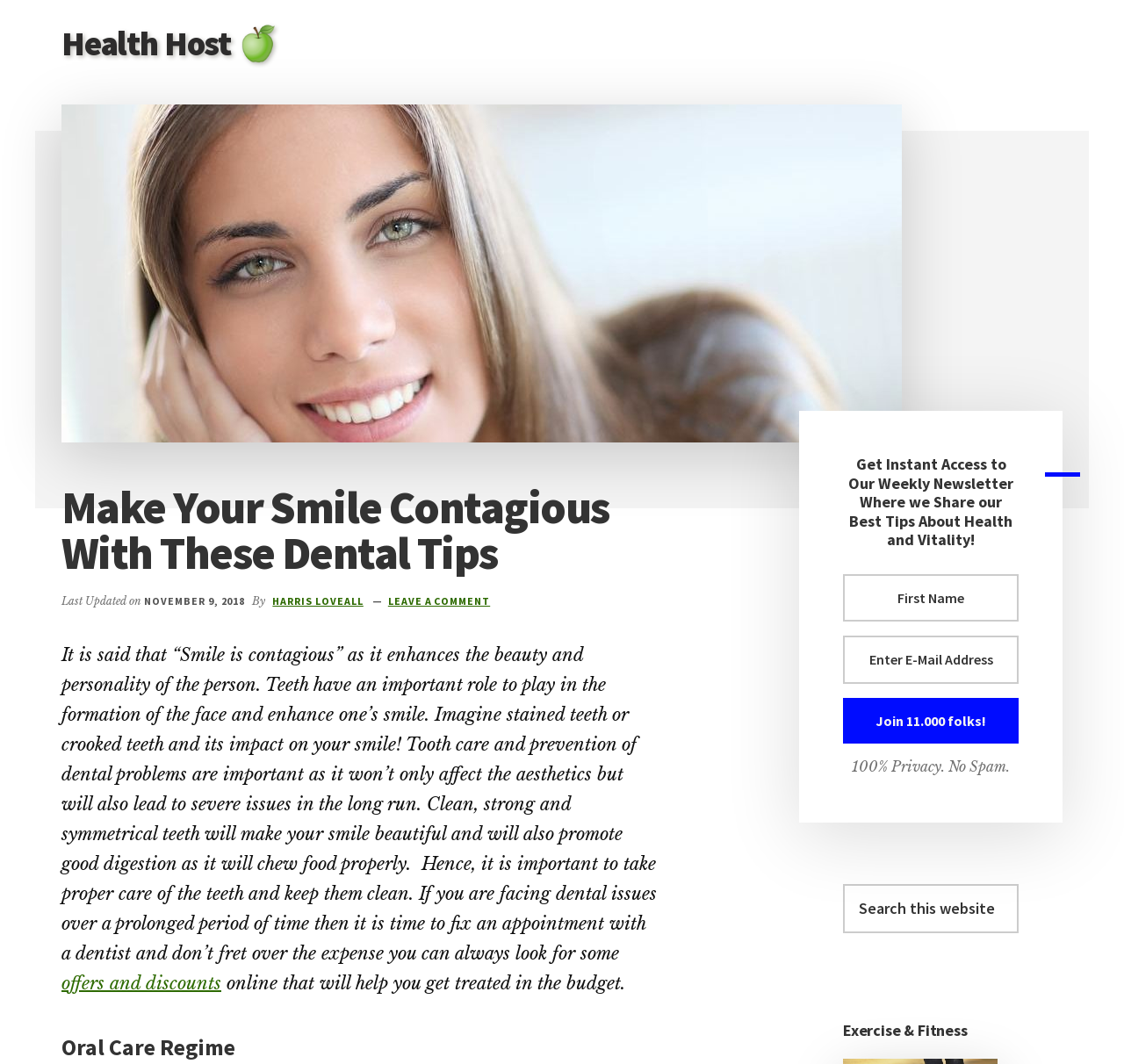Identify the bounding box coordinates of the section that should be clicked to achieve the task described: "Search this website".

[0.75, 0.831, 0.906, 0.877]